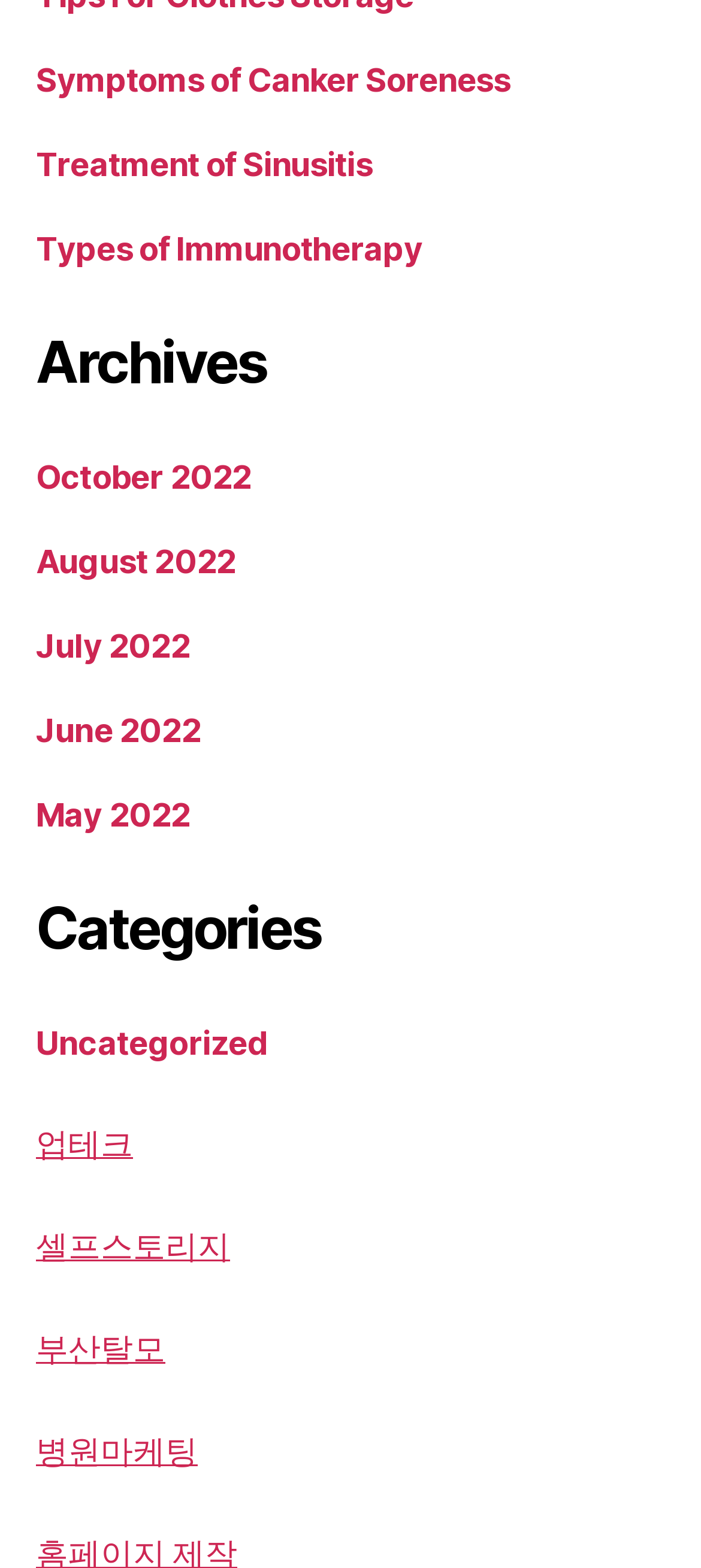What is the second topic listed under 'Categories'?
Using the image, give a concise answer in the form of a single word or short phrase.

업테크